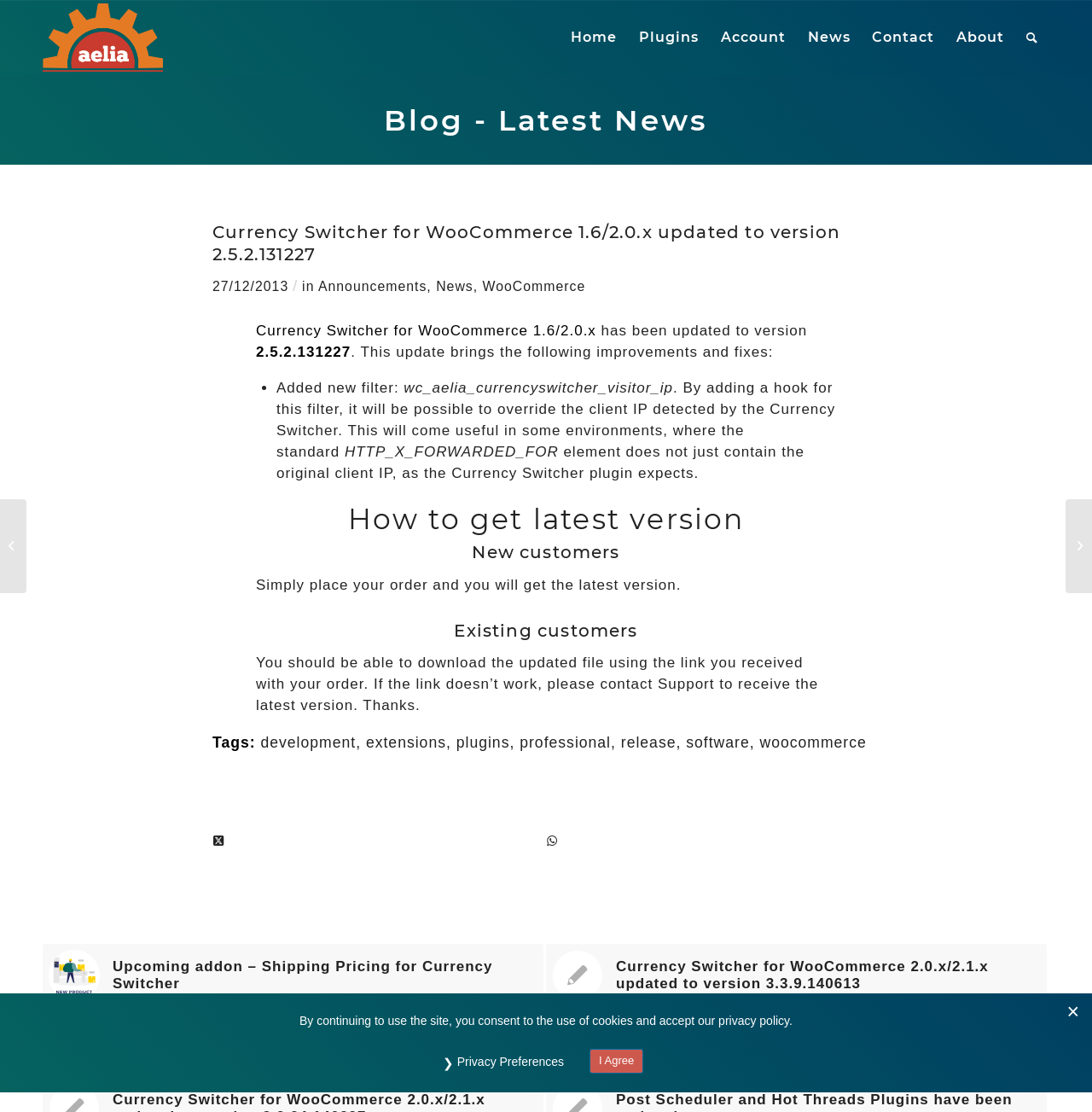Analyze the image and deliver a detailed answer to the question: What is the name of the company?

The company name is Aelia, which is mentioned in the top-left corner of the webpage, along with the image of Aelia.